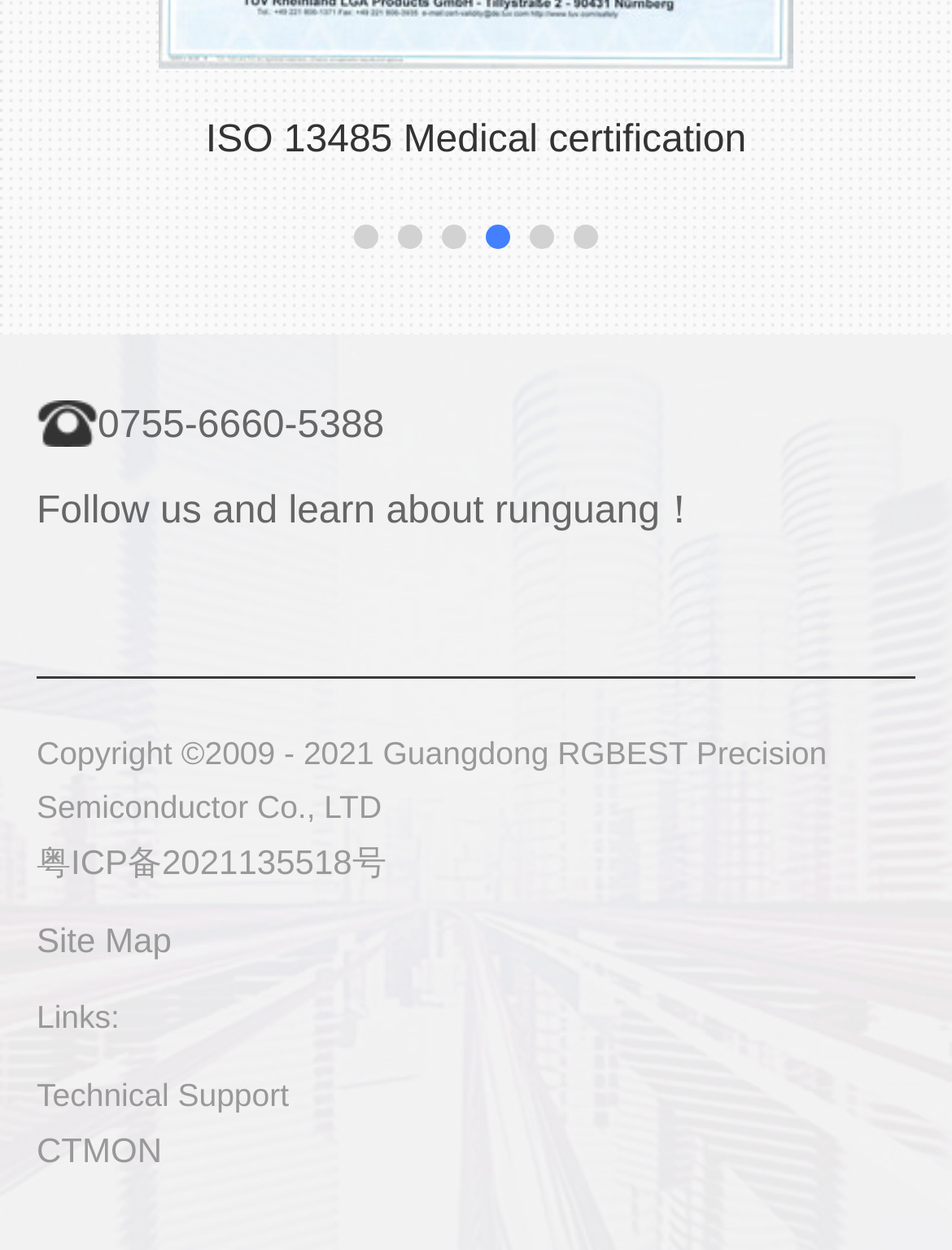What is the phone number mentioned on the webpage?
Give a detailed explanation using the information visible in the image.

The phone number mentioned on the webpage is 0755-6660-5388, which is obtained from the StaticText element with the text '0755-6660-5388'.